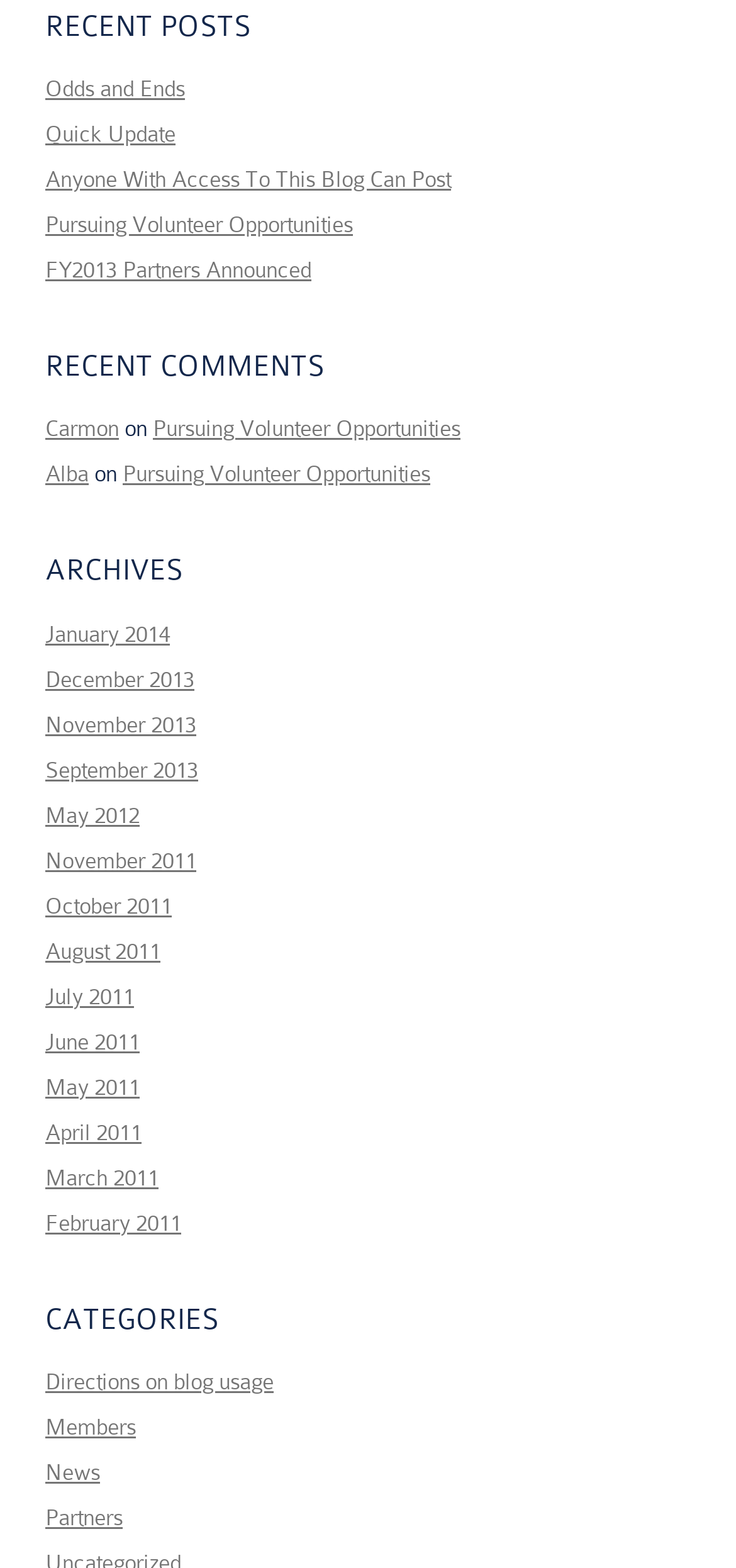Consider the image and give a detailed and elaborate answer to the question: 
What is the title of the third link under 'RECENT COMMENTS'?

I looked at the links under the 'RECENT COMMENTS' heading and found that the third link is 'Pursuing Volunteer Opportunities'.